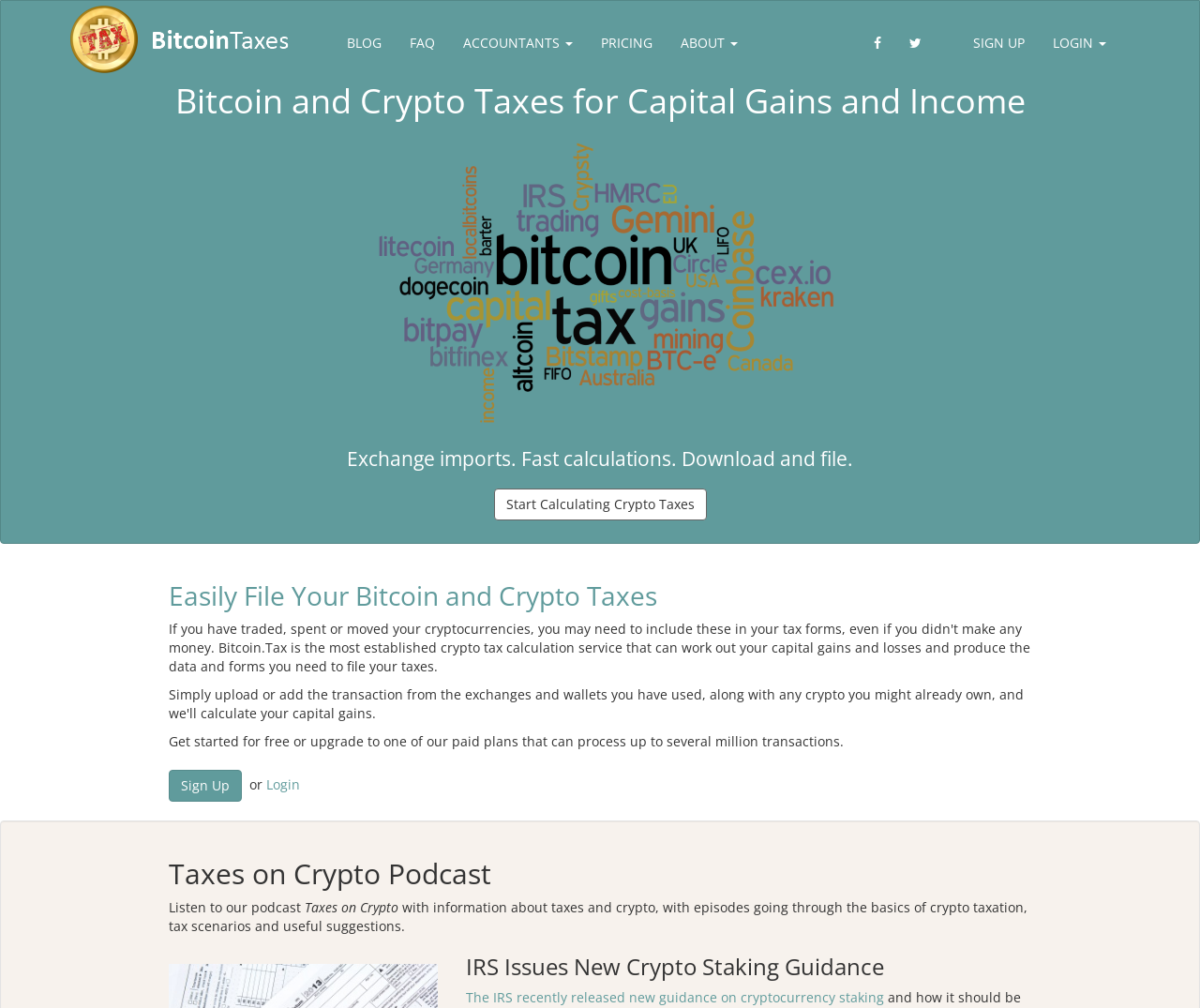What is the purpose of the website?
Please provide a comprehensive and detailed answer to the question.

Based on the heading 'Bitcoin and Crypto Taxes for Capital Gains and Income' and the link 'Start Calculating Crypto Taxes', I inferred that the website is designed to help users calculate their taxes on cryptocurrencies.